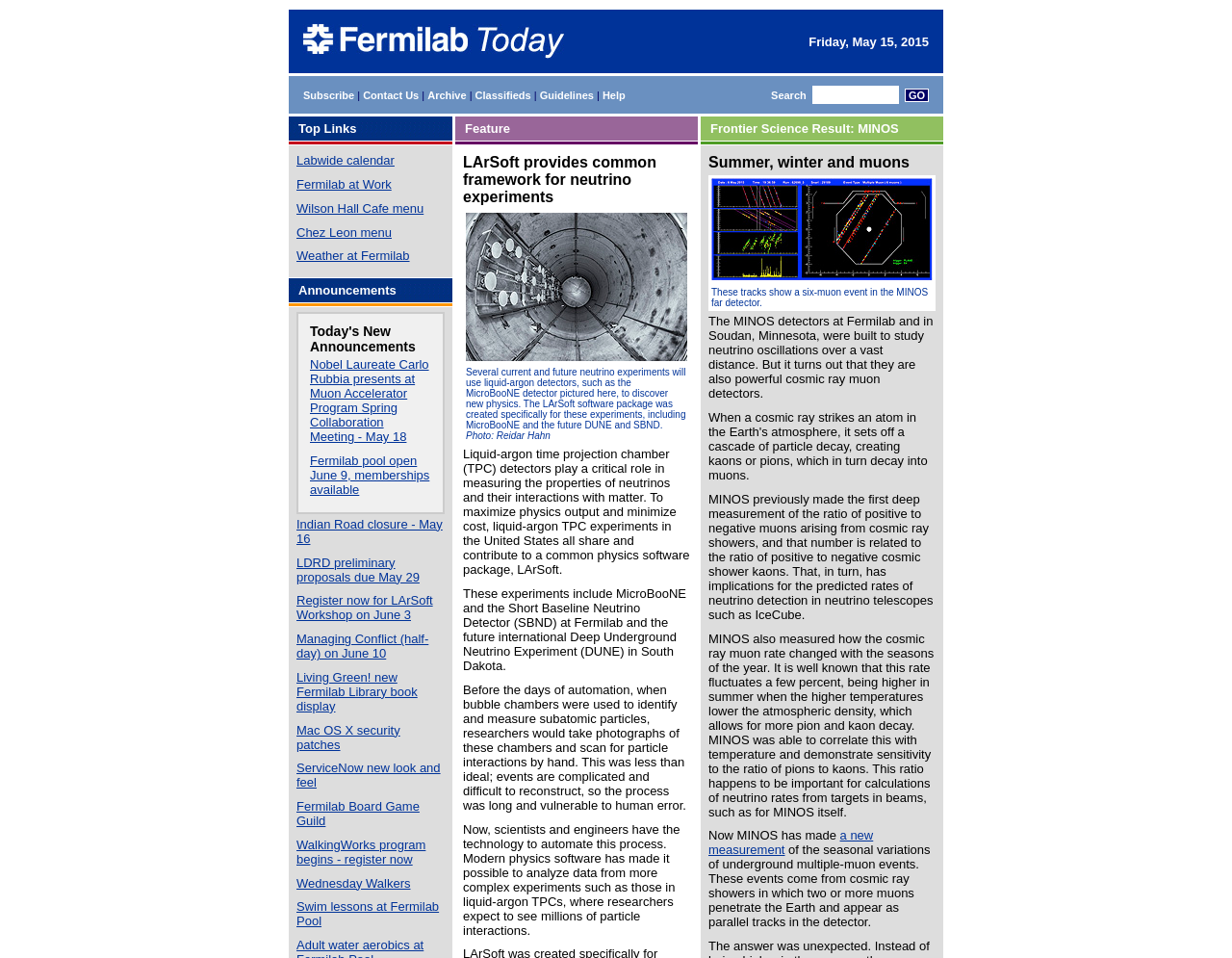Can you find the bounding box coordinates of the area I should click to execute the following instruction: "Go to BlogHotel.org homepage"?

None